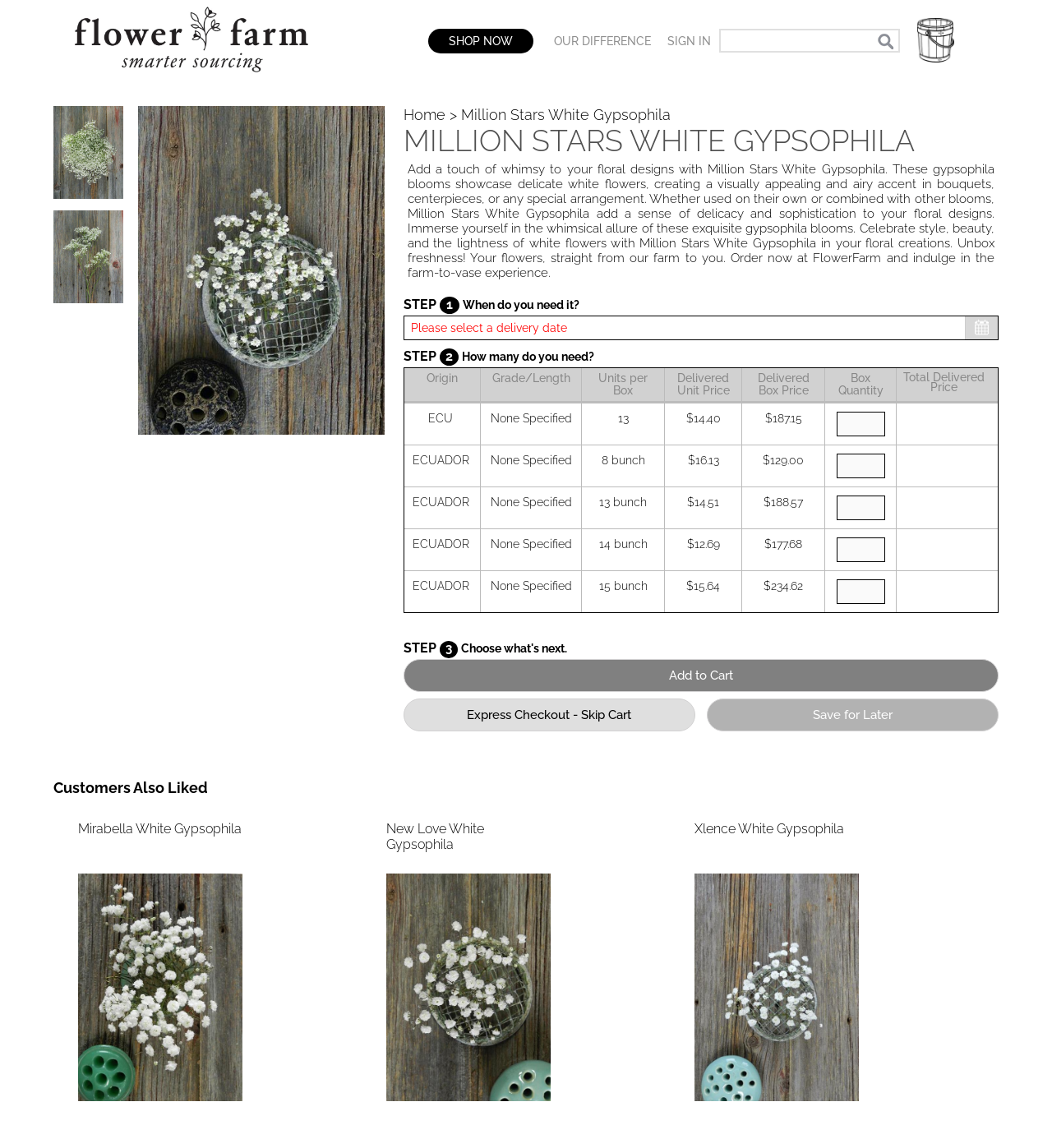Provide a brief response in the form of a single word or phrase:
What is the price of the second option?

$129.00